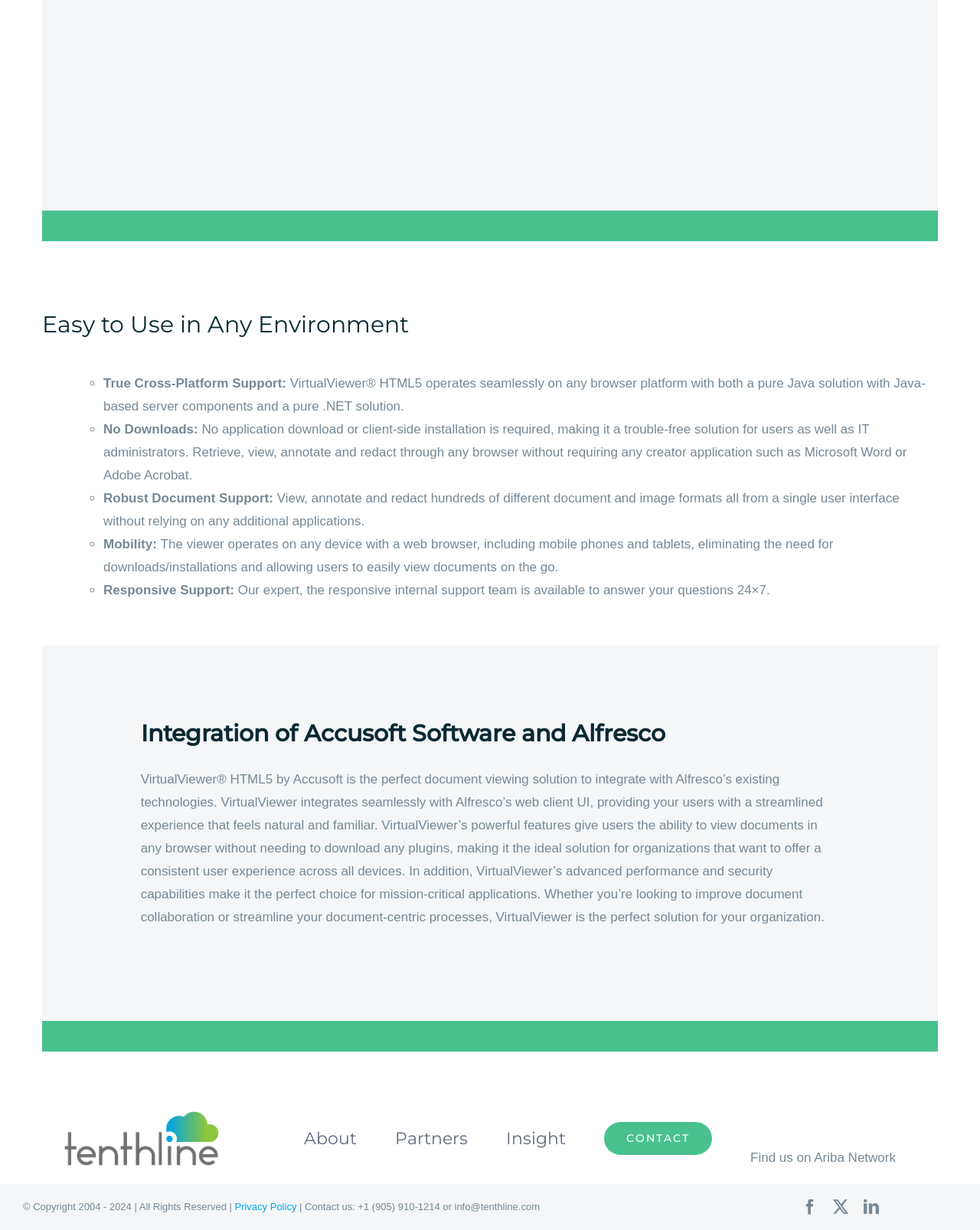Can you identify the bounding box coordinates of the clickable region needed to carry out this instruction: 'Click the 'CONTACT' link'? The coordinates should be four float numbers within the range of 0 to 1, stated as [left, top, right, bottom].

[0.616, 0.898, 0.727, 0.953]